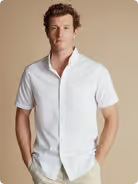What is the model's hair type?
Look at the image and construct a detailed response to the question.

The caption describes the model as having short, curly hair, which suggests that the model's hair is curly in nature.